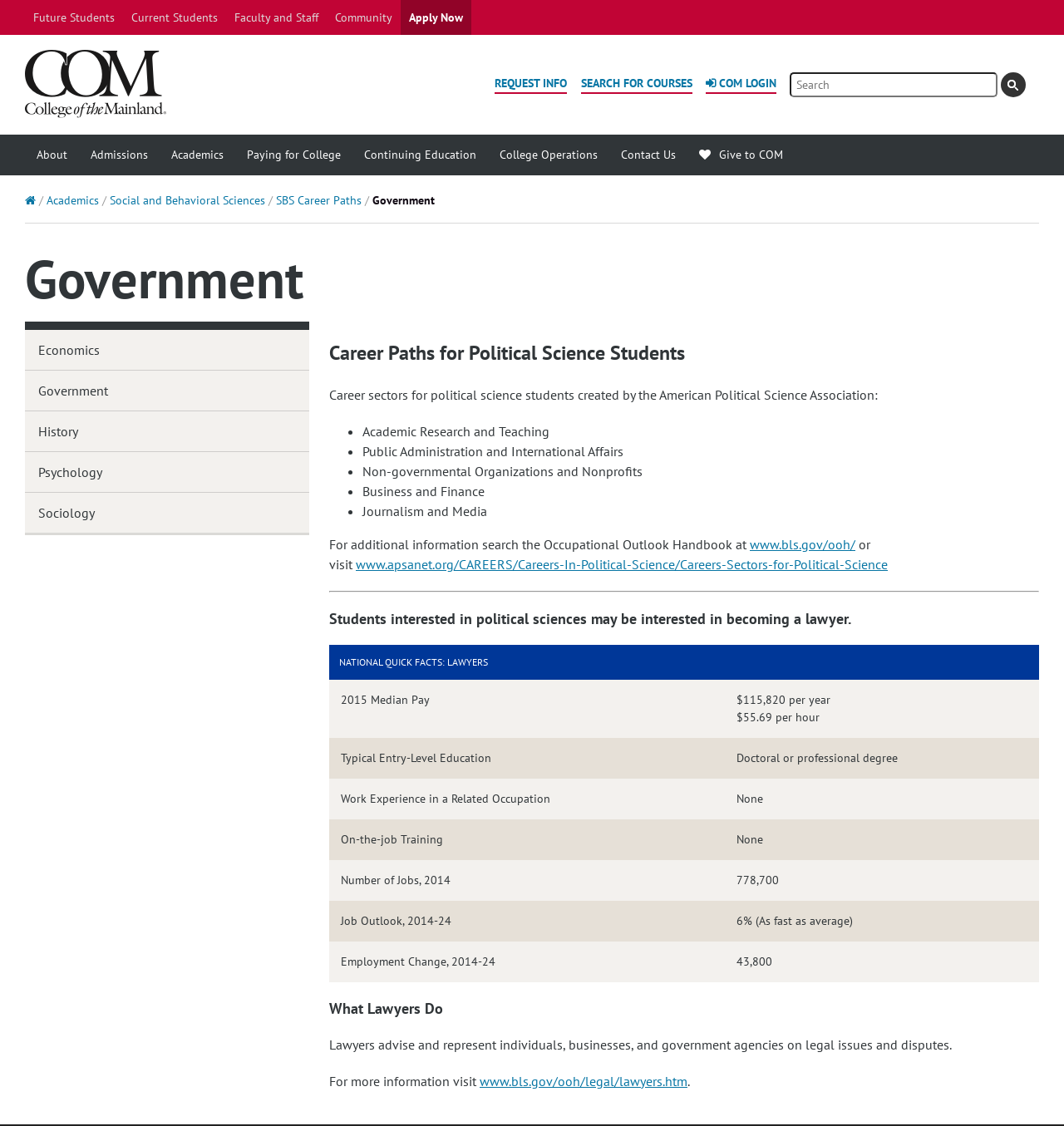Identify the bounding box coordinates for the element you need to click to achieve the following task: "Click on Apply Now". Provide the bounding box coordinates as four float numbers between 0 and 1, in the form [left, top, right, bottom].

[0.377, 0.0, 0.443, 0.031]